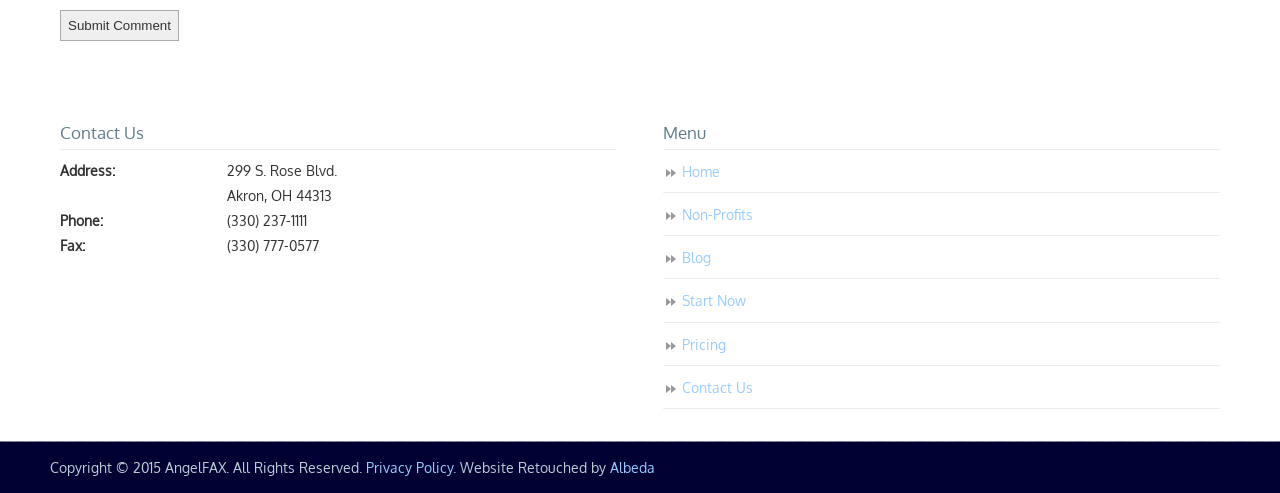Point out the bounding box coordinates of the section to click in order to follow this instruction: "go to 'Home' page".

[0.518, 0.306, 0.953, 0.393]